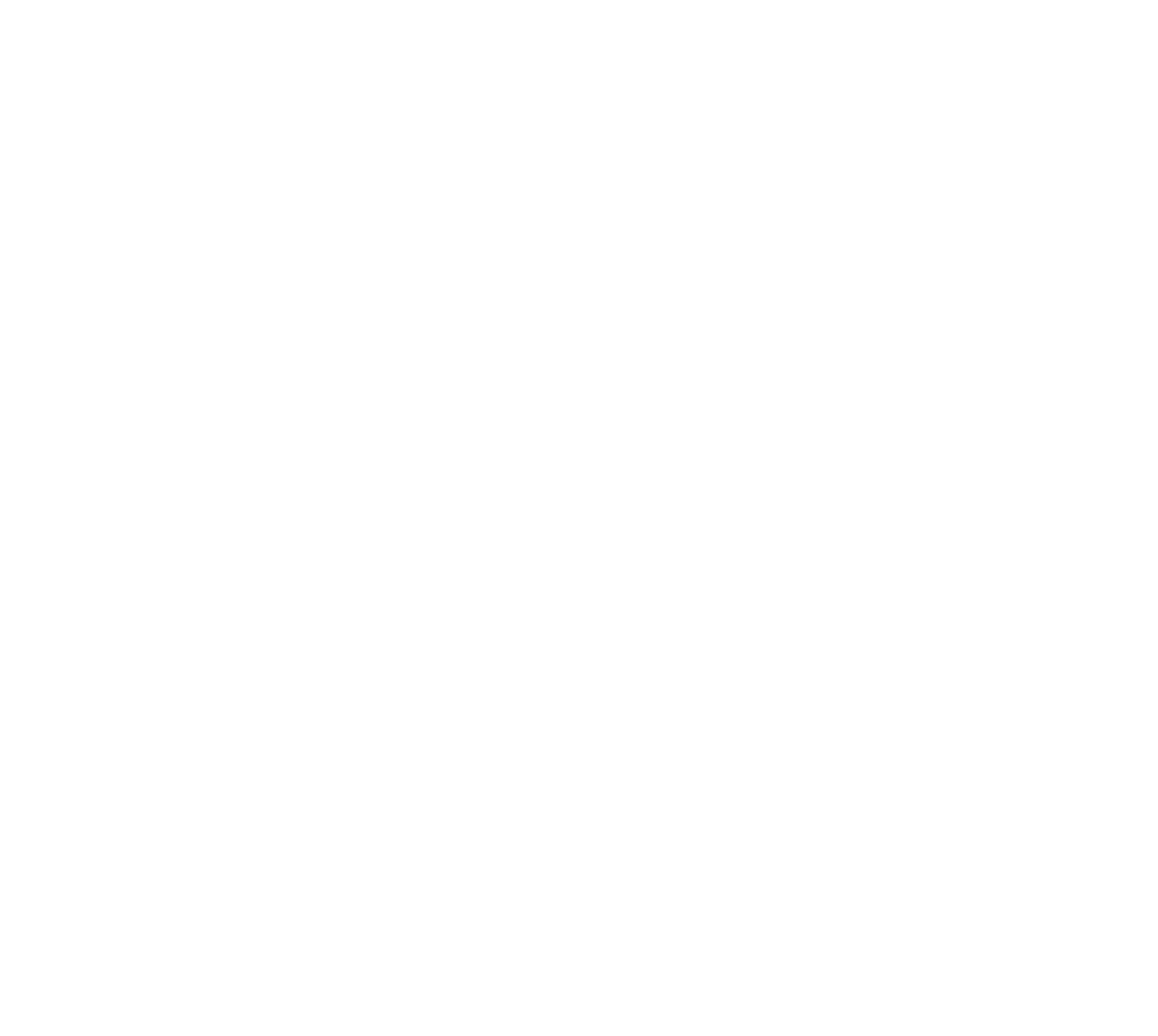Provide a brief response in the form of a single word or phrase:
What is the phone number to call?

416-227-5227